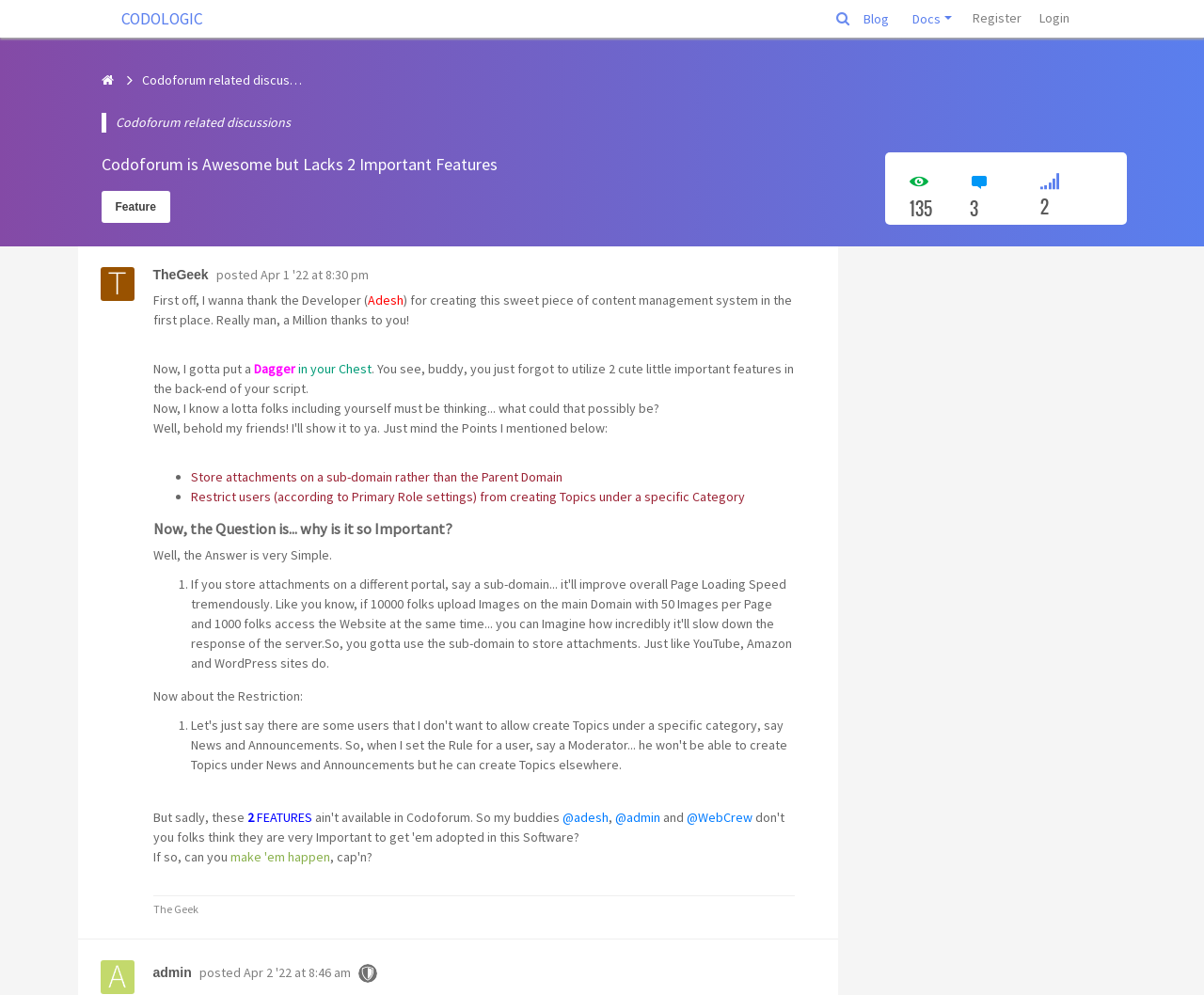How many comments are there in the discussion?
Answer the question with a detailed and thorough explanation.

I counted the number of comments by looking at the structure of the webpage and found two comments, one from 'TheGeek' and another from 'admin'.